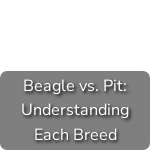Respond to the following question using a concise word or phrase: 
What is the design of the button?

Sleek and visually appealing